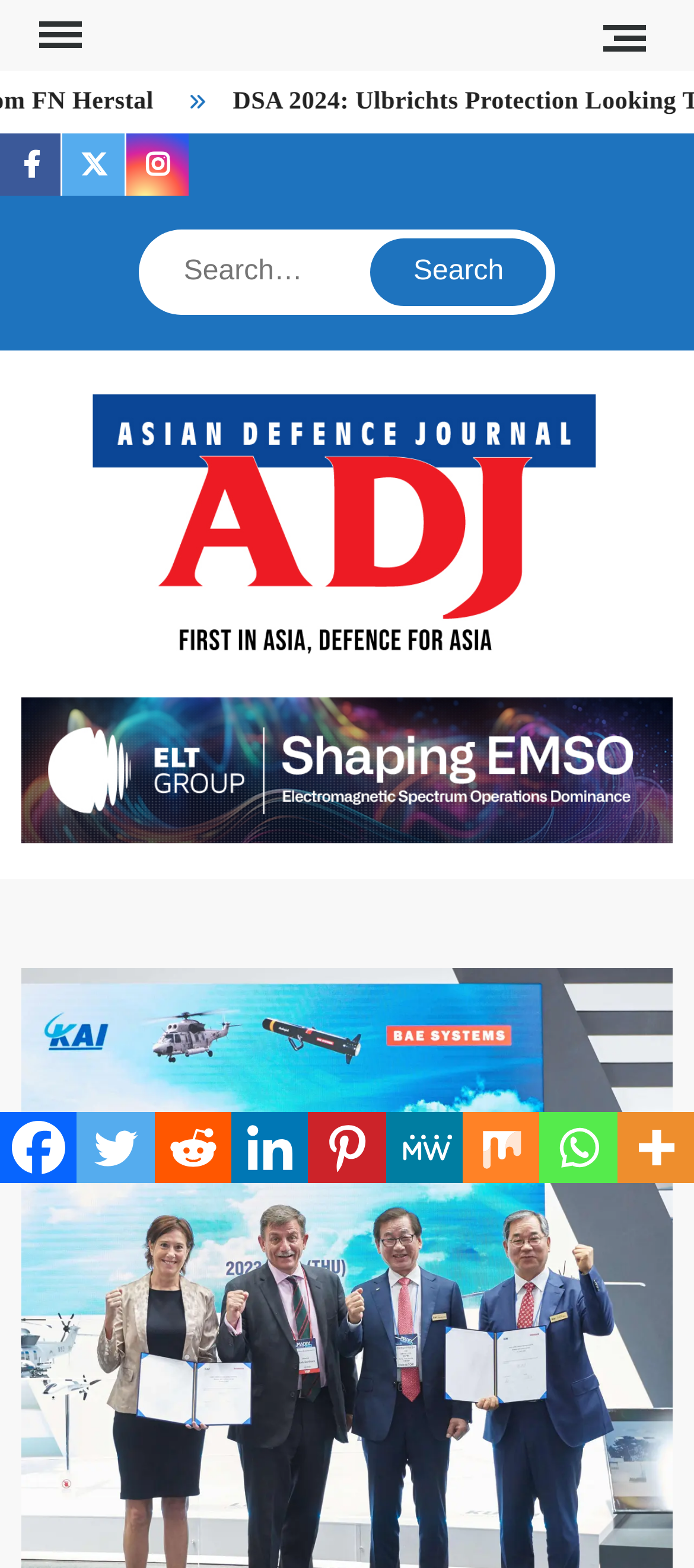With reference to the screenshot, provide a detailed response to the question below:
What is the function of the button next to the search box?

The button next to the search box is labeled as 'Search', which suggests that its function is to submit the search query entered by the user. This allows users to easily search for content on the website.